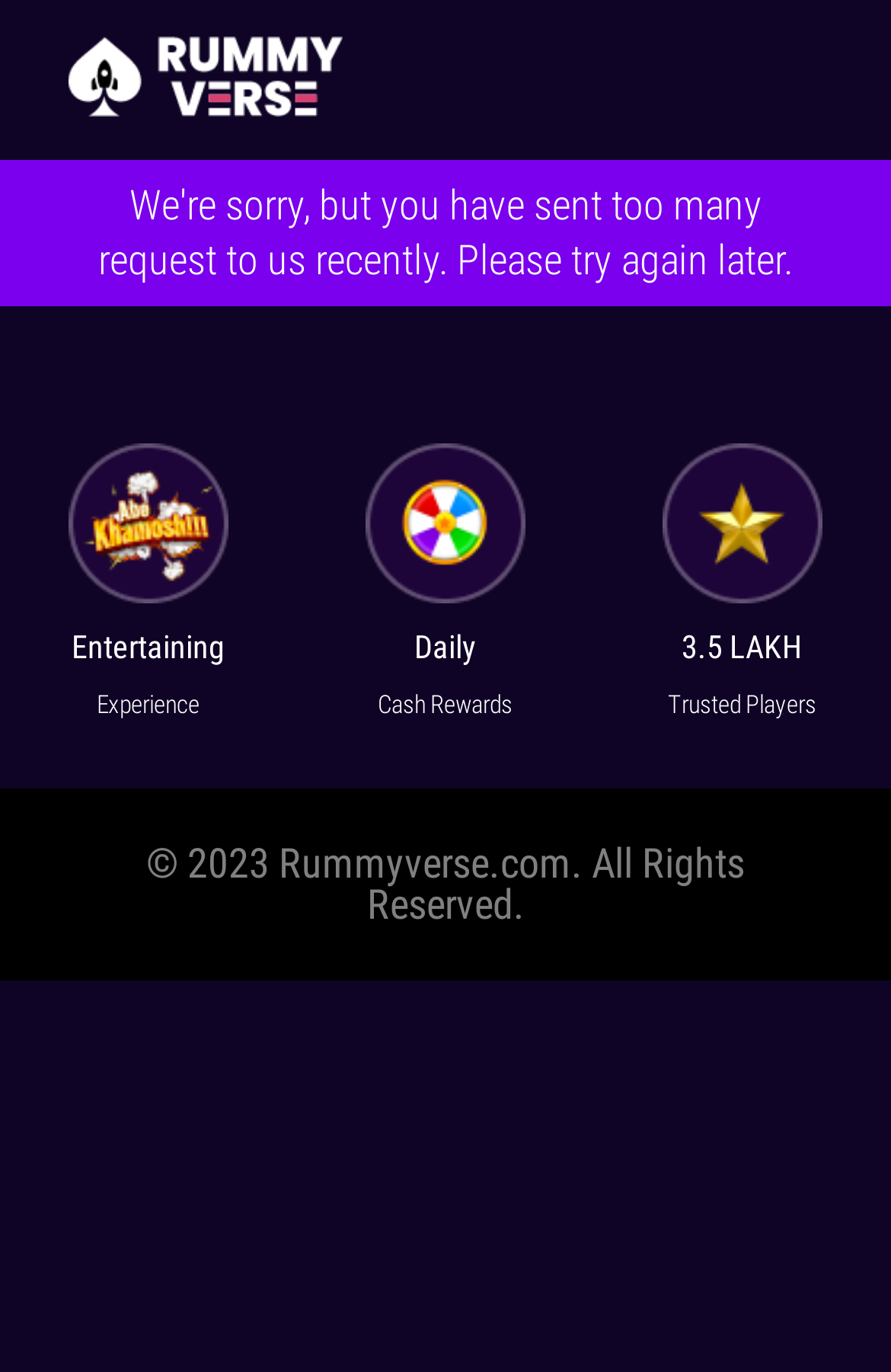How many icons are there on the webpage?
With the help of the image, please provide a detailed response to the question.

There are three icons on the webpage, each located next to a heading. The first icon is next to the heading 'Entertaining', the second icon is next to the heading 'Daily', and the third icon is next to the heading '3.5 LAKH'.